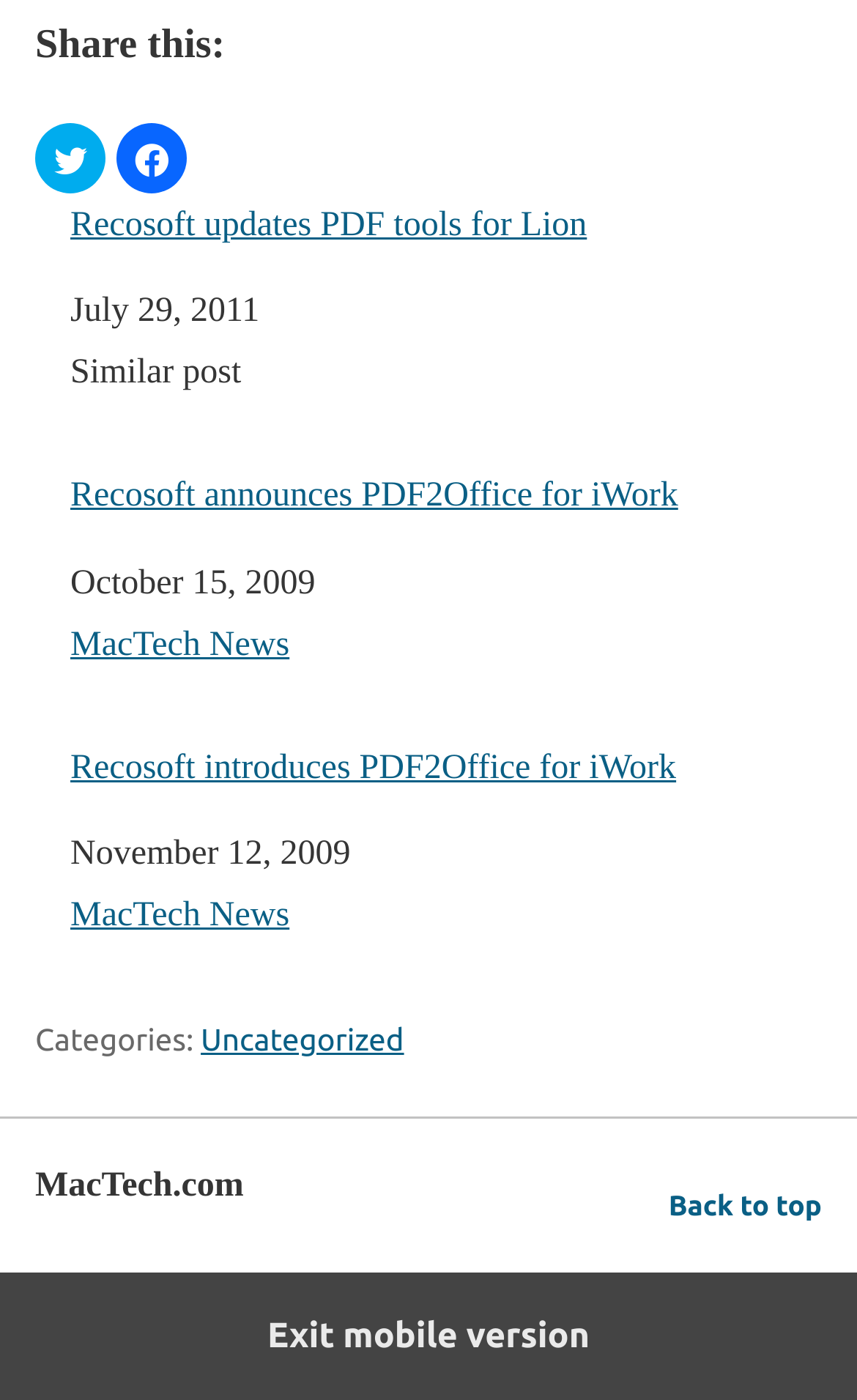Can you give a detailed response to the following question using the information from the image? What is the purpose of the buttons at the top?

The buttons at the top, 'Click to share on Twitter' and 'Click to share on Facebook', suggest that the purpose of these buttons is to allow users to share the content of the webpage on social media platforms.